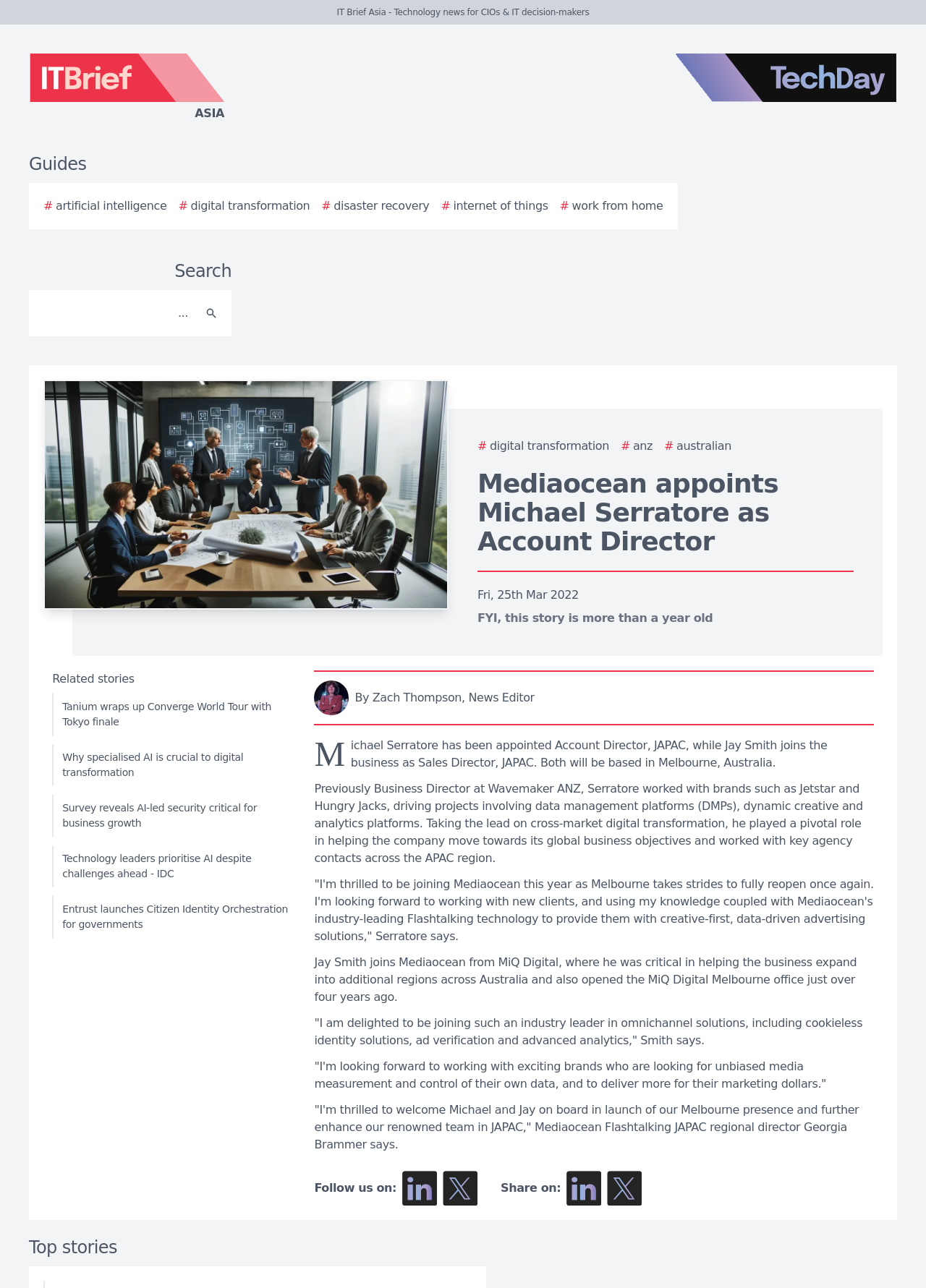What is the job title of Michael Serratore?
Please provide a single word or phrase as your answer based on the image.

Account Director